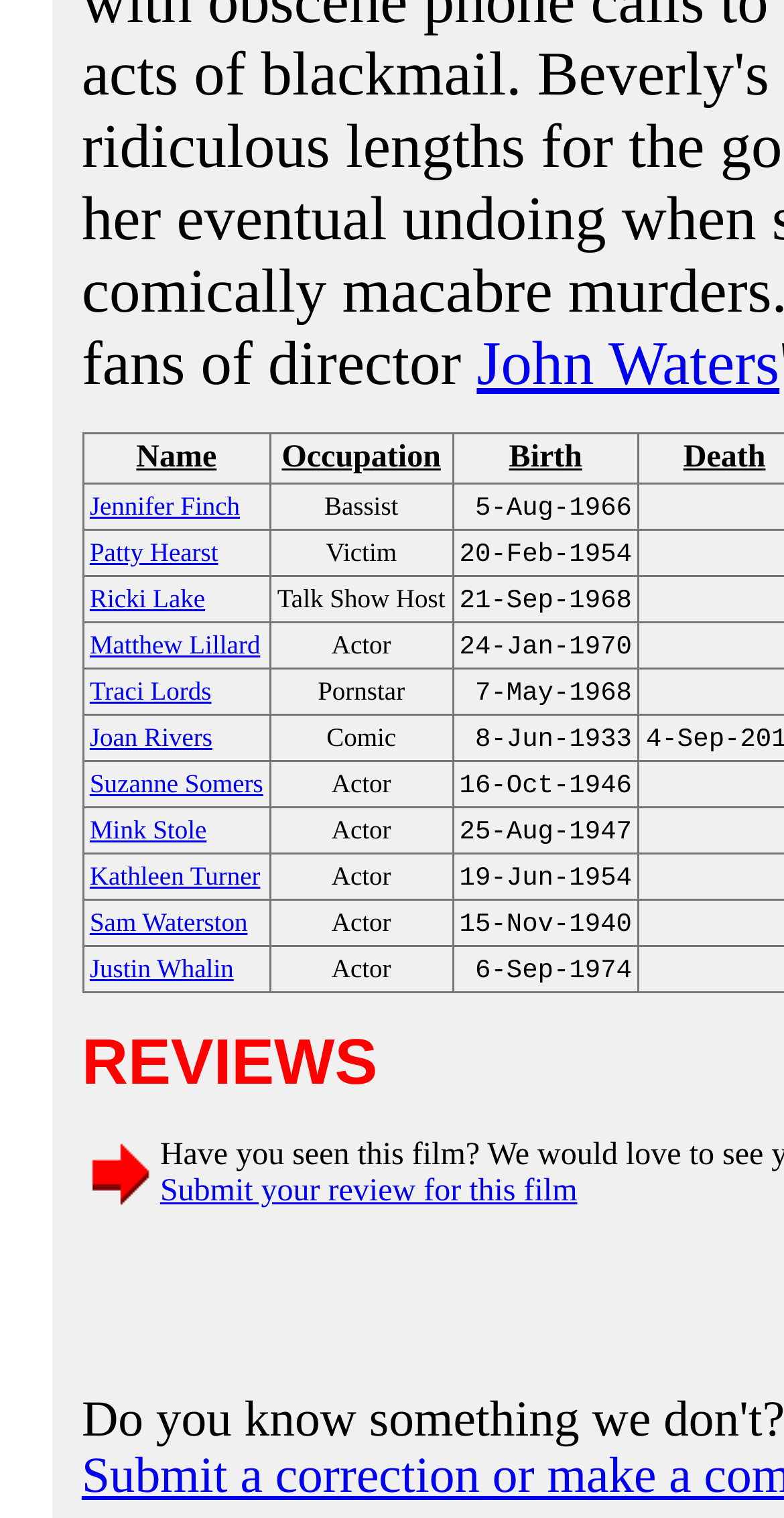Determine the coordinates of the bounding box for the clickable area needed to execute this instruction: "Sort by Occupation".

[0.345, 0.285, 0.577, 0.319]